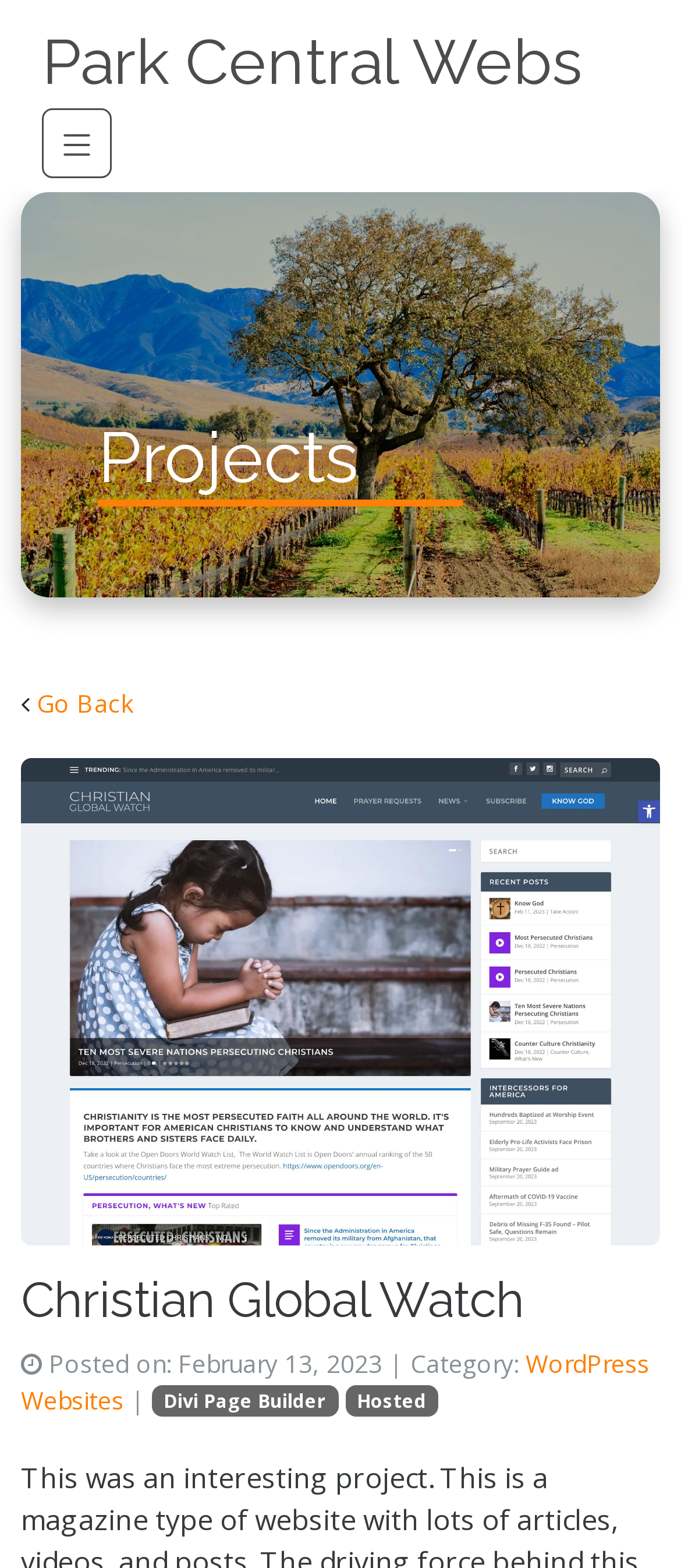Elaborate on the webpage's design and content in a detailed caption.

The webpage is a magazine-type website with a main navigation menu located at the top, spanning almost the entire width of the page. The navigation menu contains a link to "Park Central Webs" and a button labeled "Navigation" with an accompanying icon. 

Below the navigation menu, there is a prominent heading that reads "Projects". To the right of this heading, there is a "Go Back" link. 

The main content of the webpage is dominated by a large image that takes up most of the page's width and height. 

At the bottom of the page, there is a section with a heading that reads "Christian Global Watch". Below this heading, there is a line of text that reads "Posted on:" followed by a timestamp indicating the date "February 13, 2023". 

To the right of the timestamp, there is a category section with a link to "WordPress Websites", "Divi Page Builder", and "Hosted".